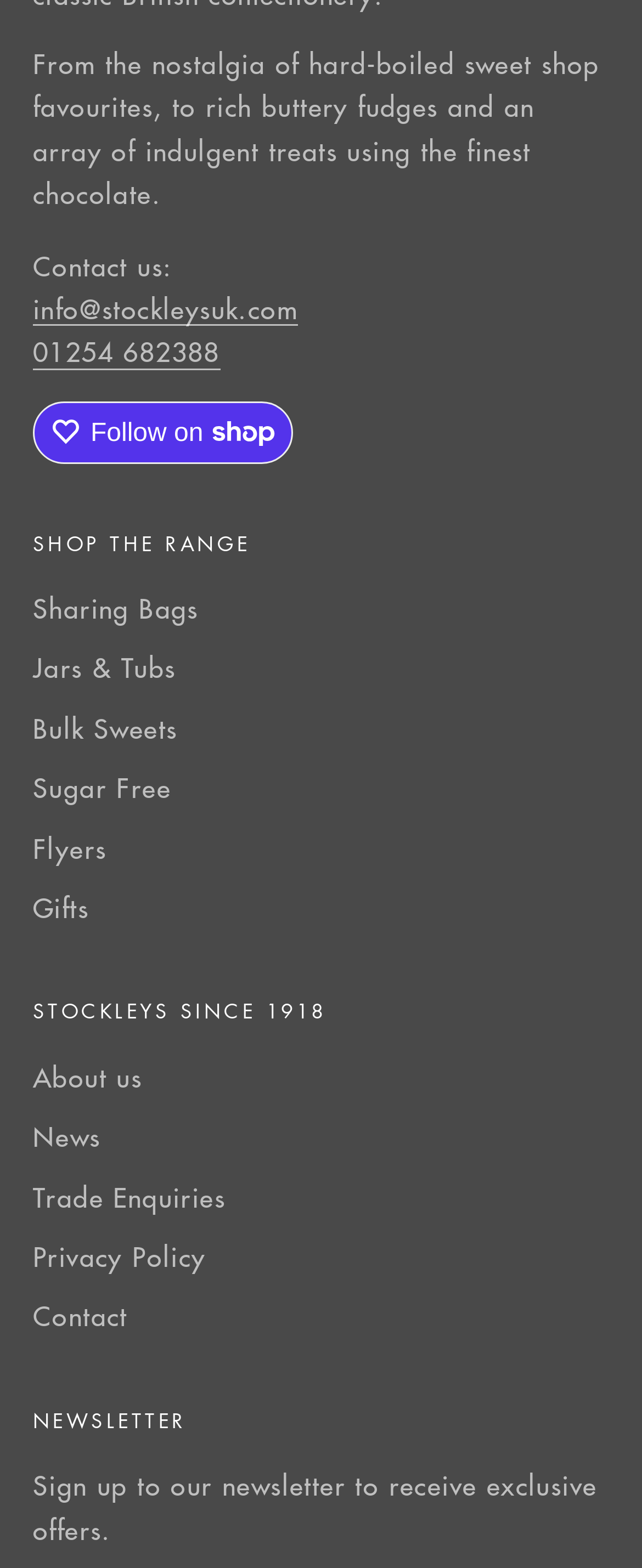What is the company's phone number?
Based on the screenshot, respond with a single word or phrase.

01254 682388